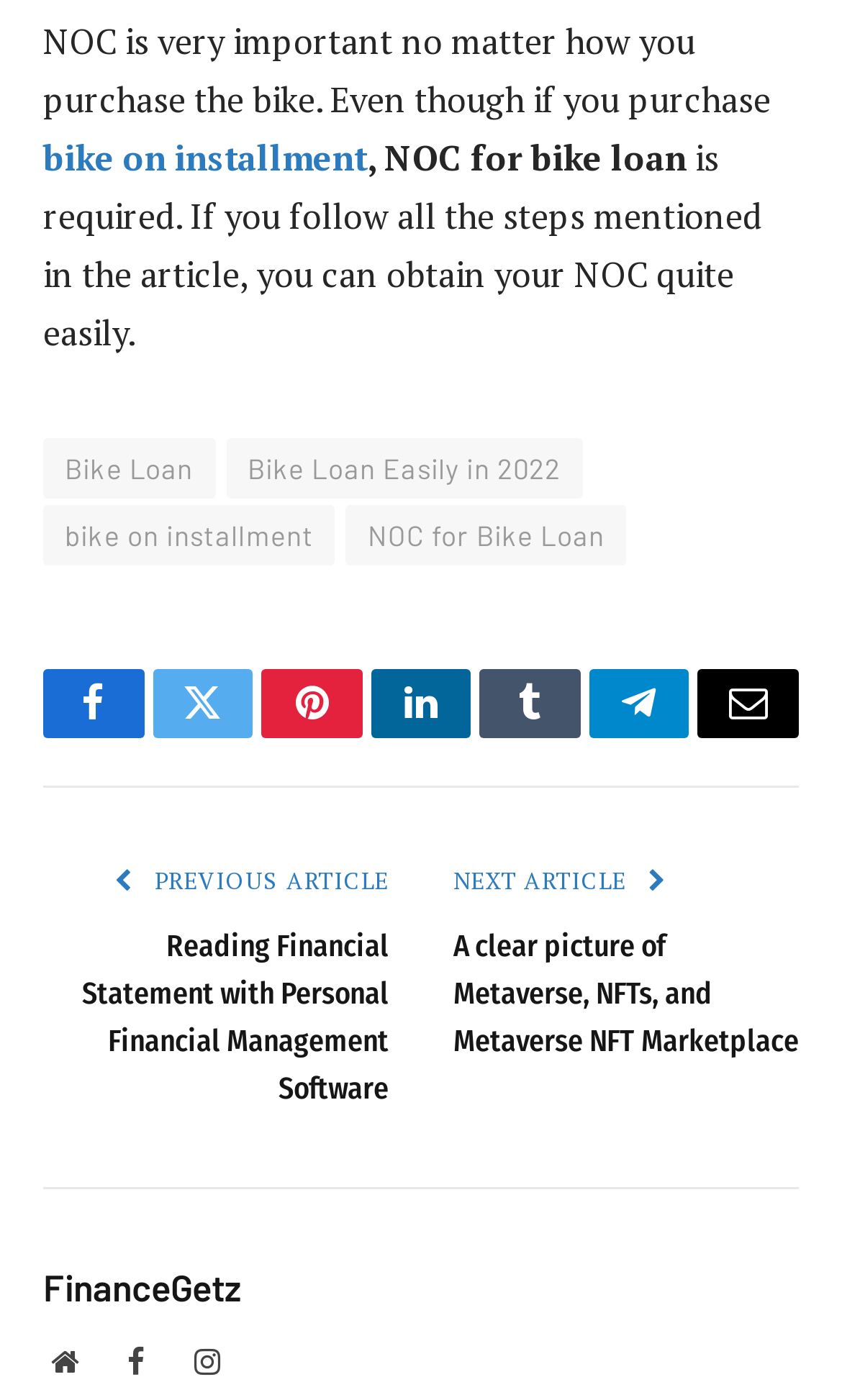Please provide a comprehensive answer to the question below using the information from the image: What is NOC required for?

According to the webpage, NOC is required for bike loan, as mentioned in the text 'NOC for bike loan is required'.